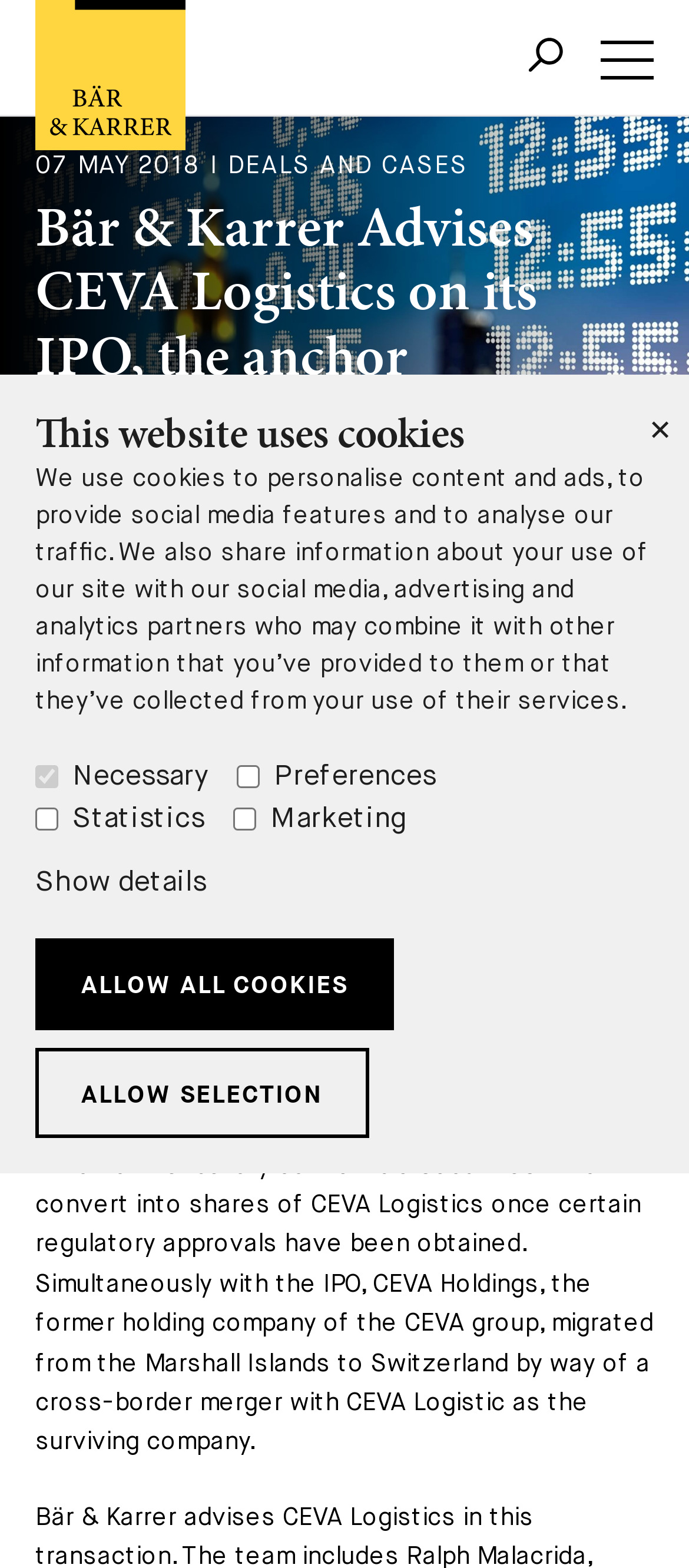What is the company that invested in CEVA Logistics?
Look at the image and respond with a single word or a short phrase.

CMA CGM